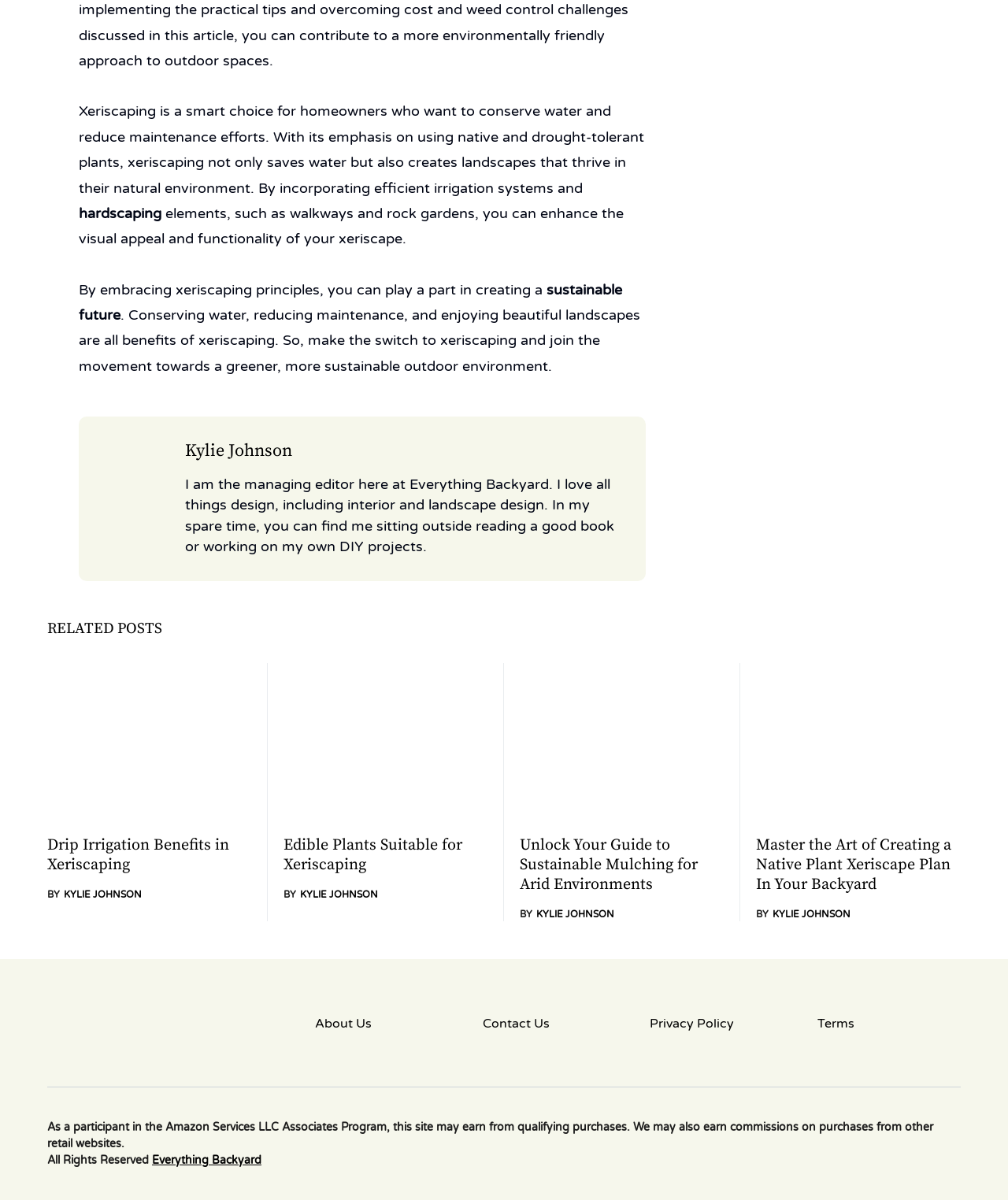Pinpoint the bounding box coordinates of the clickable area needed to execute the instruction: "Get information about the General Assembly". The coordinates should be specified as four float numbers between 0 and 1, i.e., [left, top, right, bottom].

None